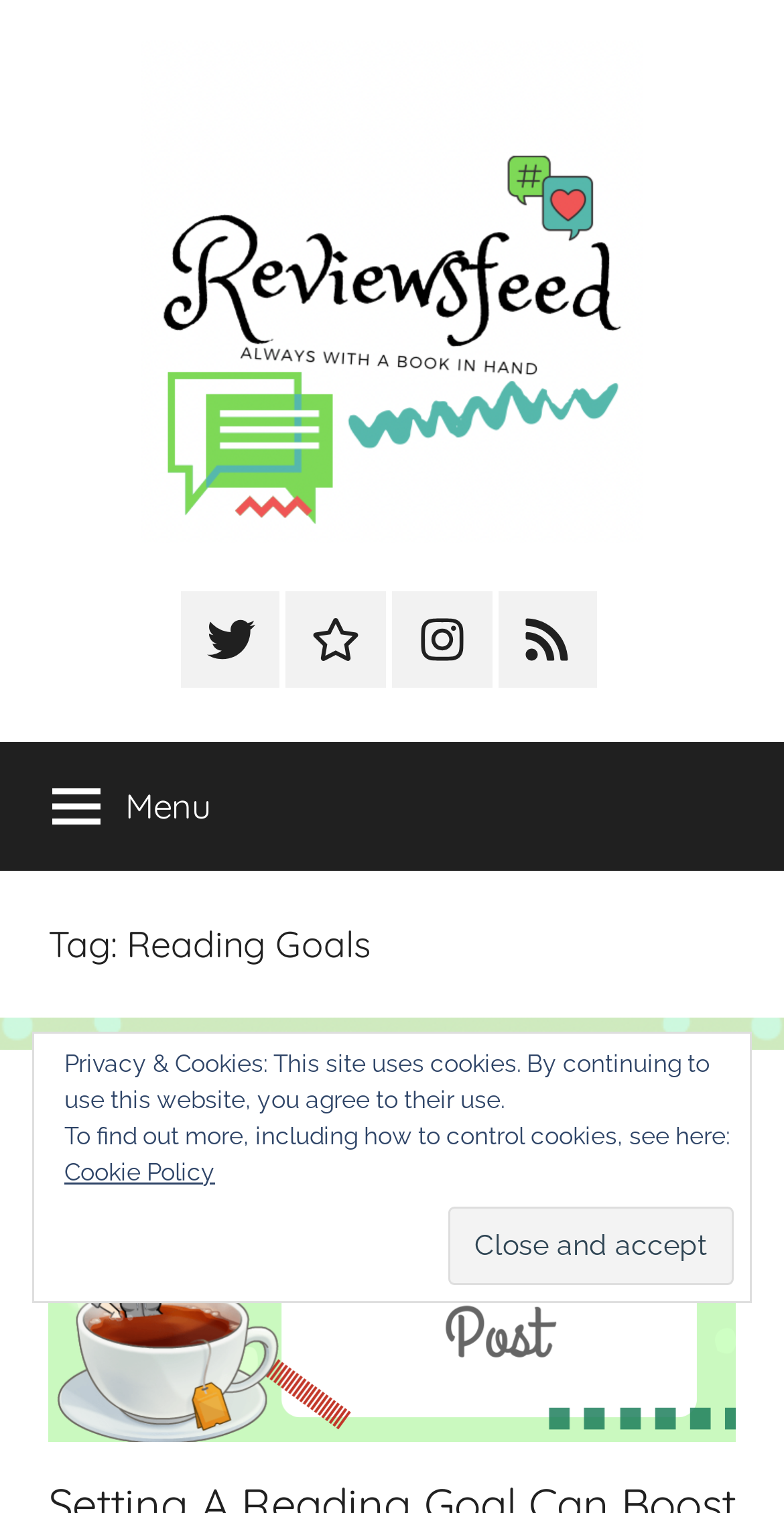Using the information in the image, give a comprehensive answer to the question: 
How many social media links are present?

I counted the number of link elements with social media platform names, such as Twitter, GoodReads, Instagram, and Facebook, and found a total of 4 links.